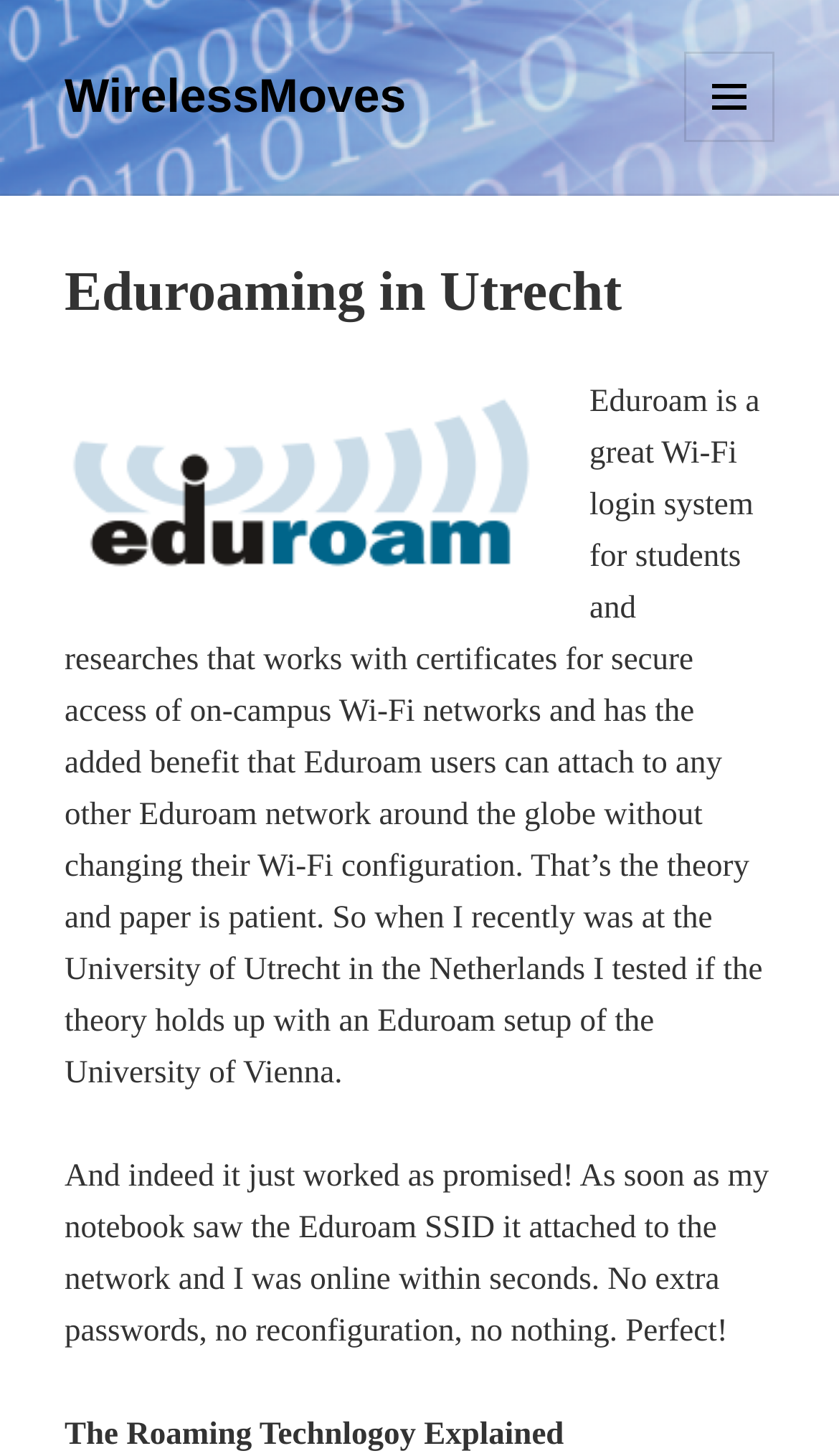Use a single word or phrase to answer the question:
Where was the author when testing Eduroam?

University of Utrecht